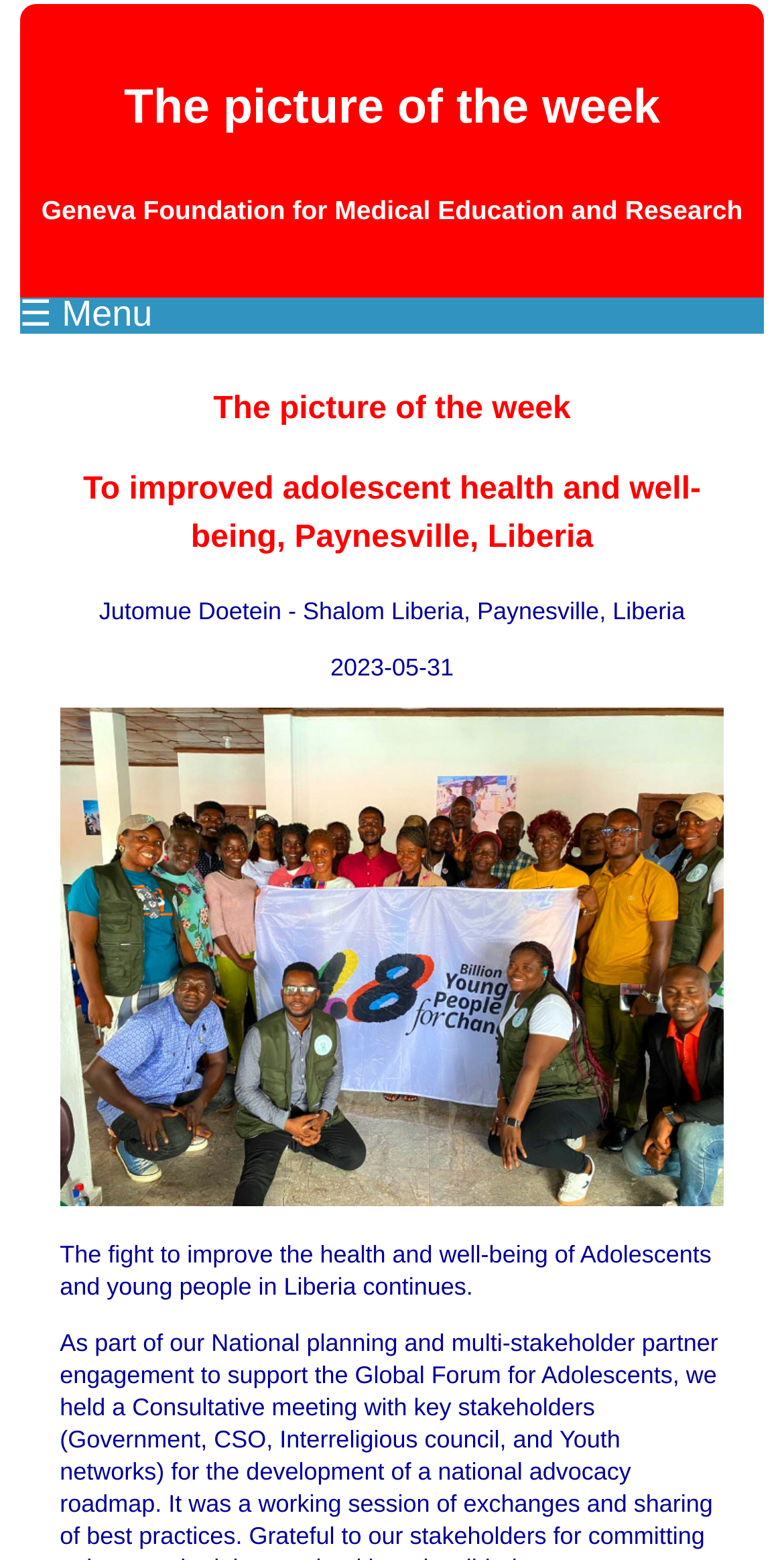Reply to the question with a brief word or phrase: What is the name of the organization?

Geneva Foundation for Medical Education and Research